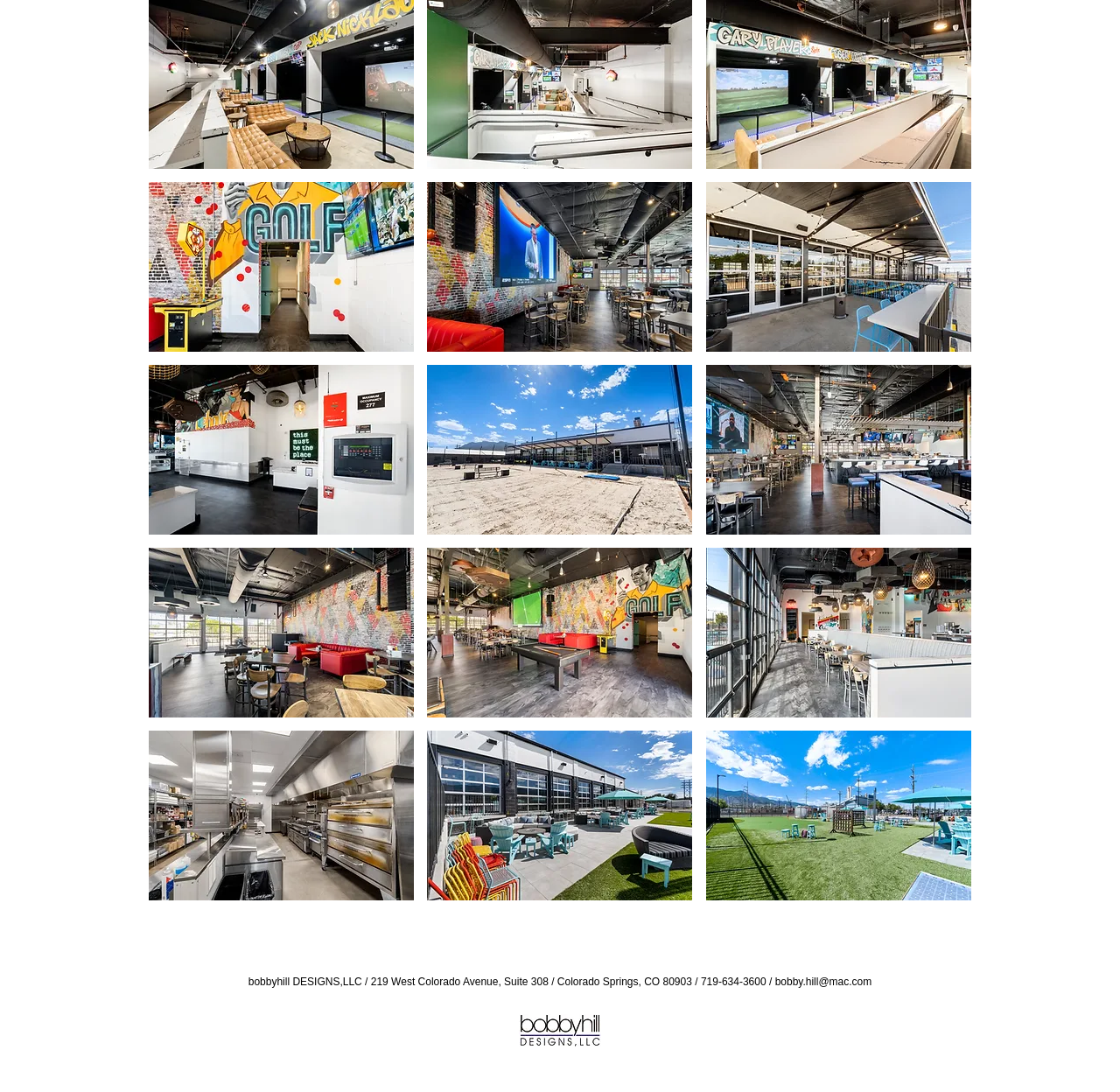Find the bounding box of the UI element described as follows: "press to zoom".

[0.63, 0.167, 0.867, 0.322]